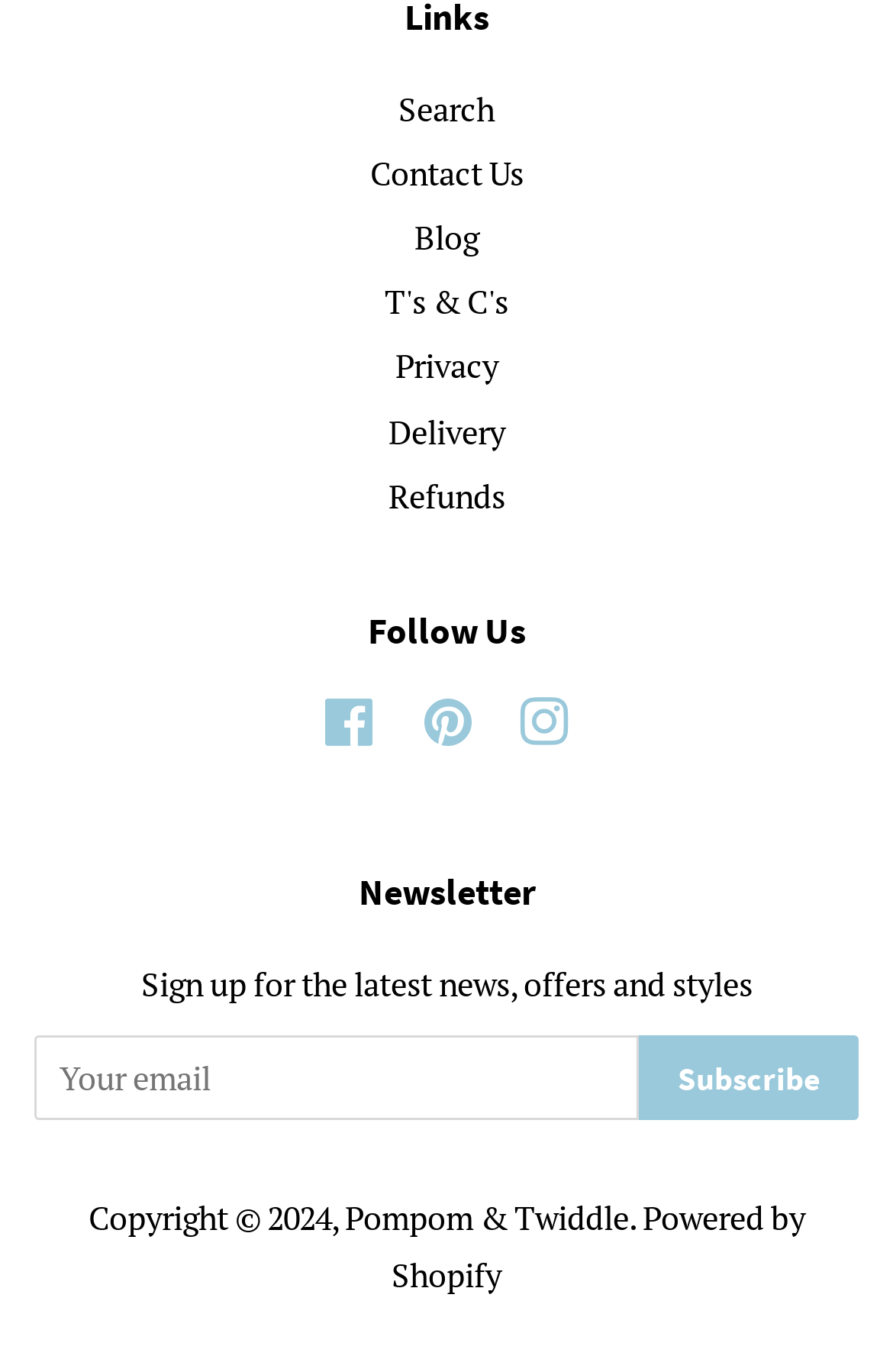What is the platform used to power the website?
Refer to the image and respond with a one-word or short-phrase answer.

Shopify